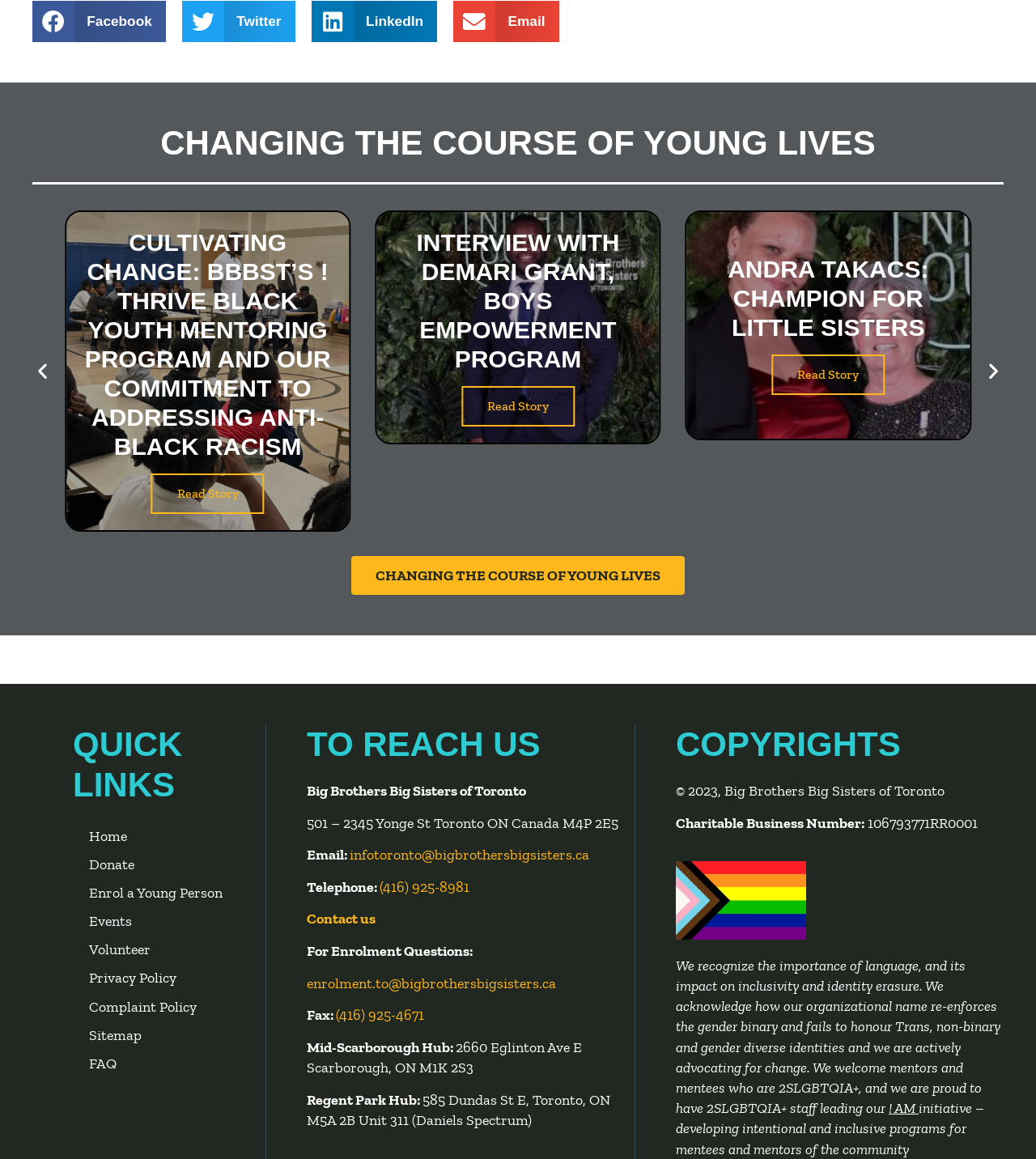Locate the bounding box coordinates of the element's region that should be clicked to carry out the following instruction: "Share on Facebook". The coordinates need to be four float numbers between 0 and 1, i.e., [left, top, right, bottom].

[0.031, 0.0, 0.16, 0.037]